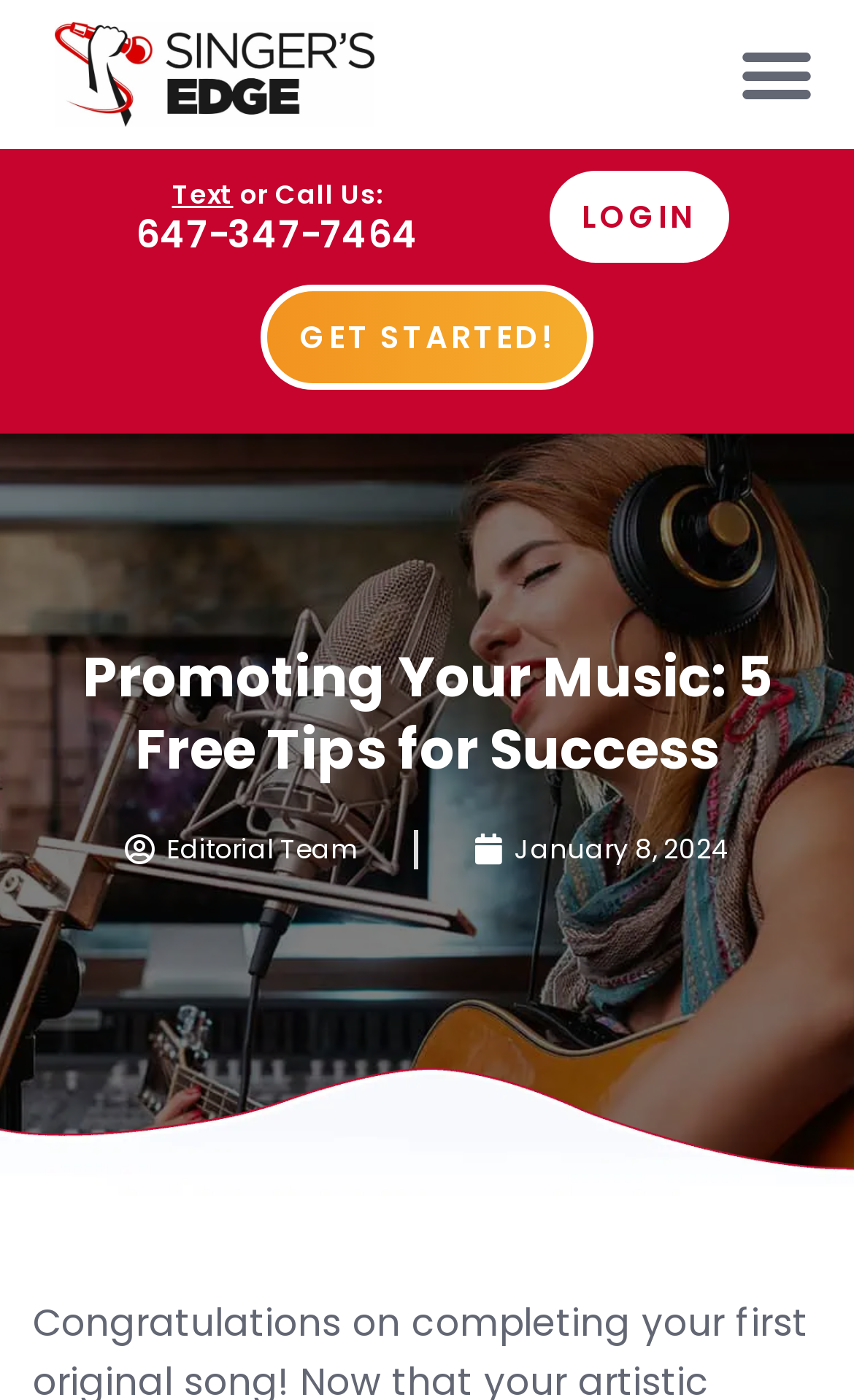Illustrate the webpage with a detailed description.

The webpage is about promoting music, specifically providing 5 free tips for success. At the top left, there is a logo image of "Singers Edge" with a width spanning about 37% of the page. To the right of the logo, there is a menu toggle button. Below the logo, there is a heading that displays a phone number, "647-347-7464", with options to text or call. 

On the top right, there are two links, "LOGIN" and "GET STARTED!", positioned side by side. The main heading, "Promoting Your Music: 5 Free Tips for Success", is centered on the page, taking up about 90% of the page width. 

Below the main heading, there are two links, "Editorial Team" and "January 8, 2024", positioned side by side, indicating the author and publication date of the article. The article content is not explicitly described in the accessibility tree, but it is likely to be a list of 5 free tips for promoting music, as hinted by the meta description.